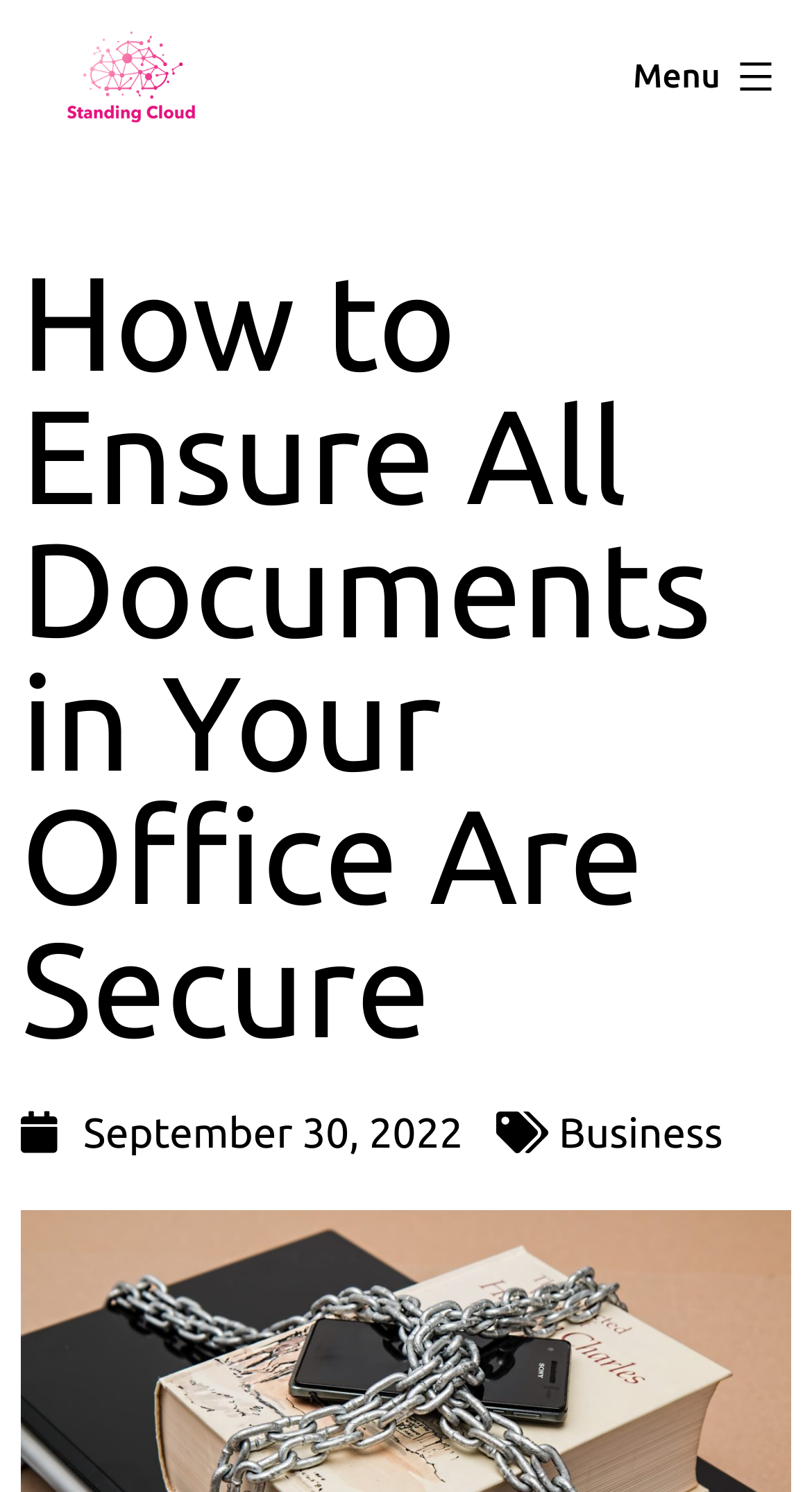Give a concise answer of one word or phrase to the question: 
What is the main topic of the article?

Document security